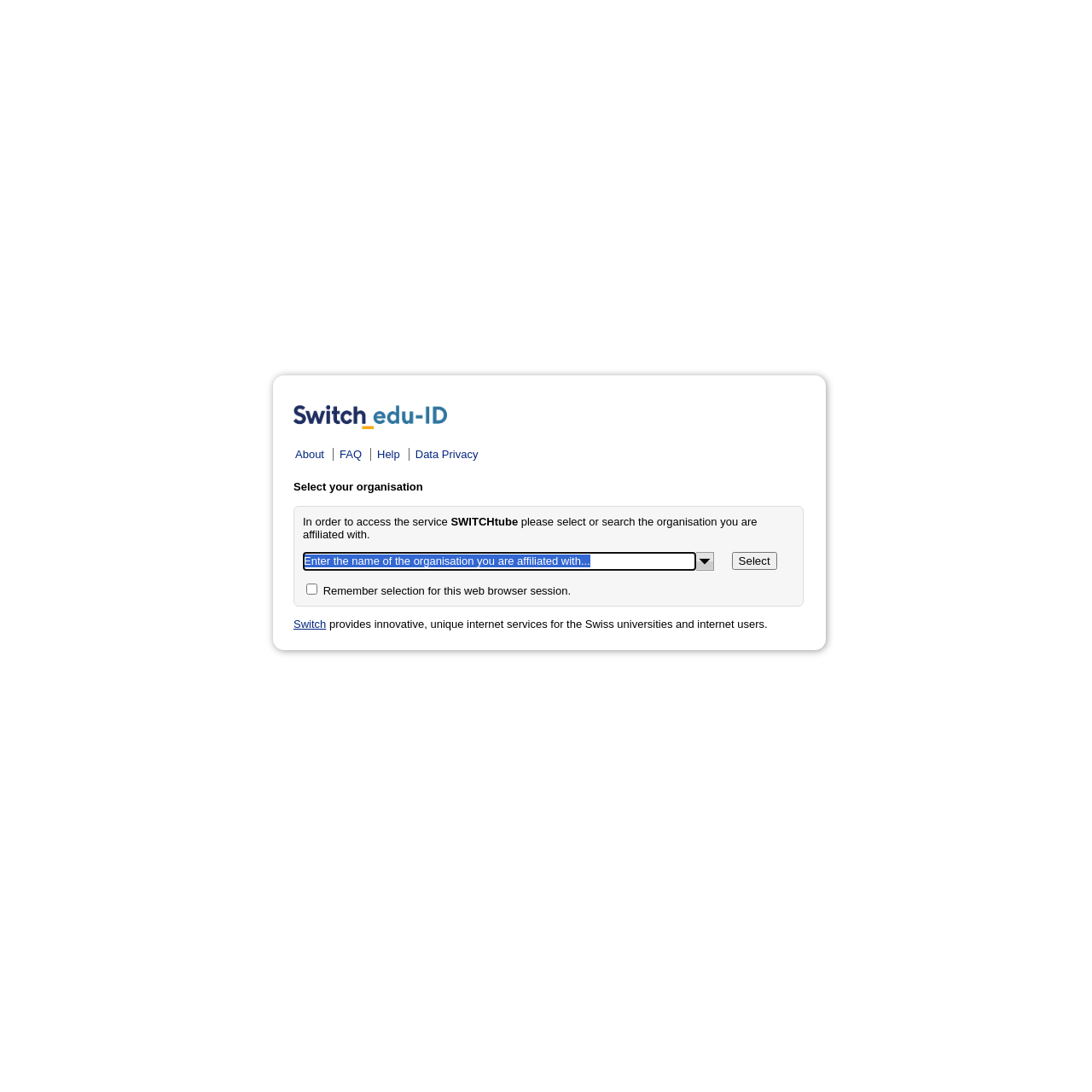Highlight the bounding box of the UI element that corresponds to this description: "About".

[0.27, 0.41, 0.297, 0.422]